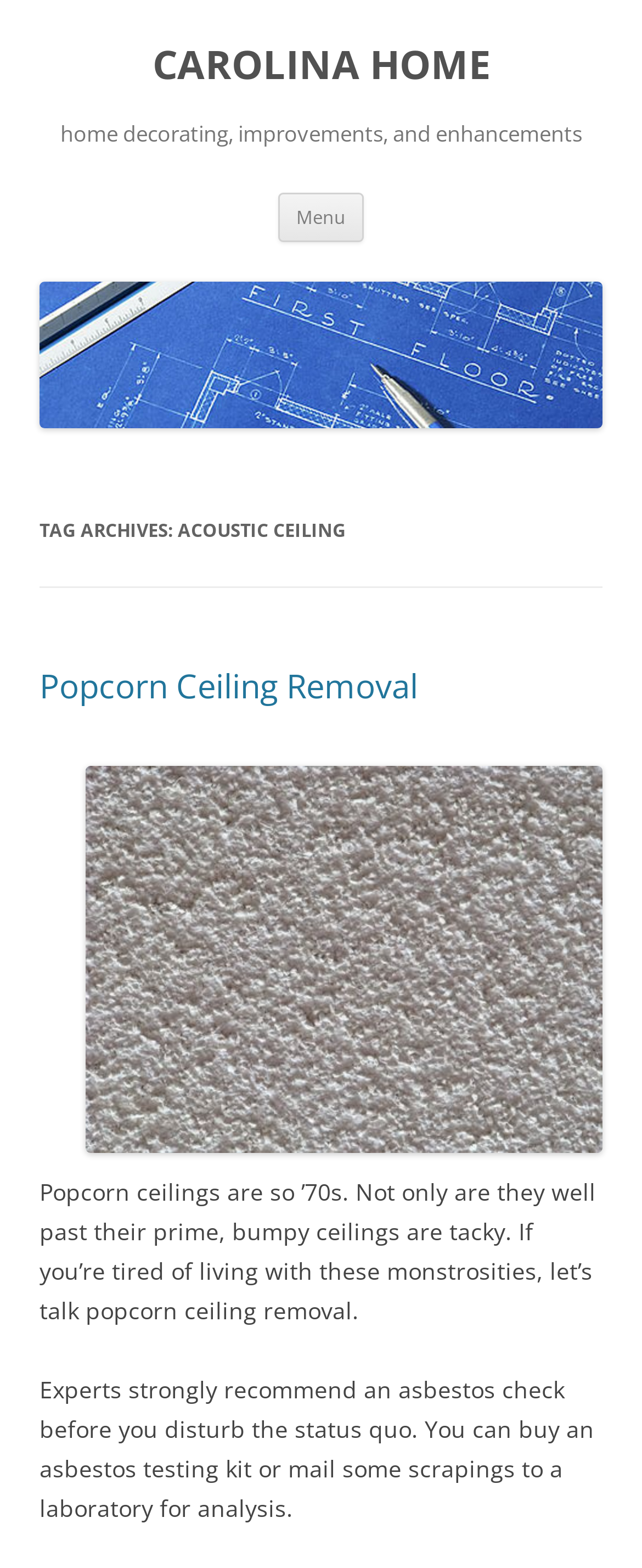What is the tone of the webpage content?
Give a single word or phrase answer based on the content of the image.

Informative